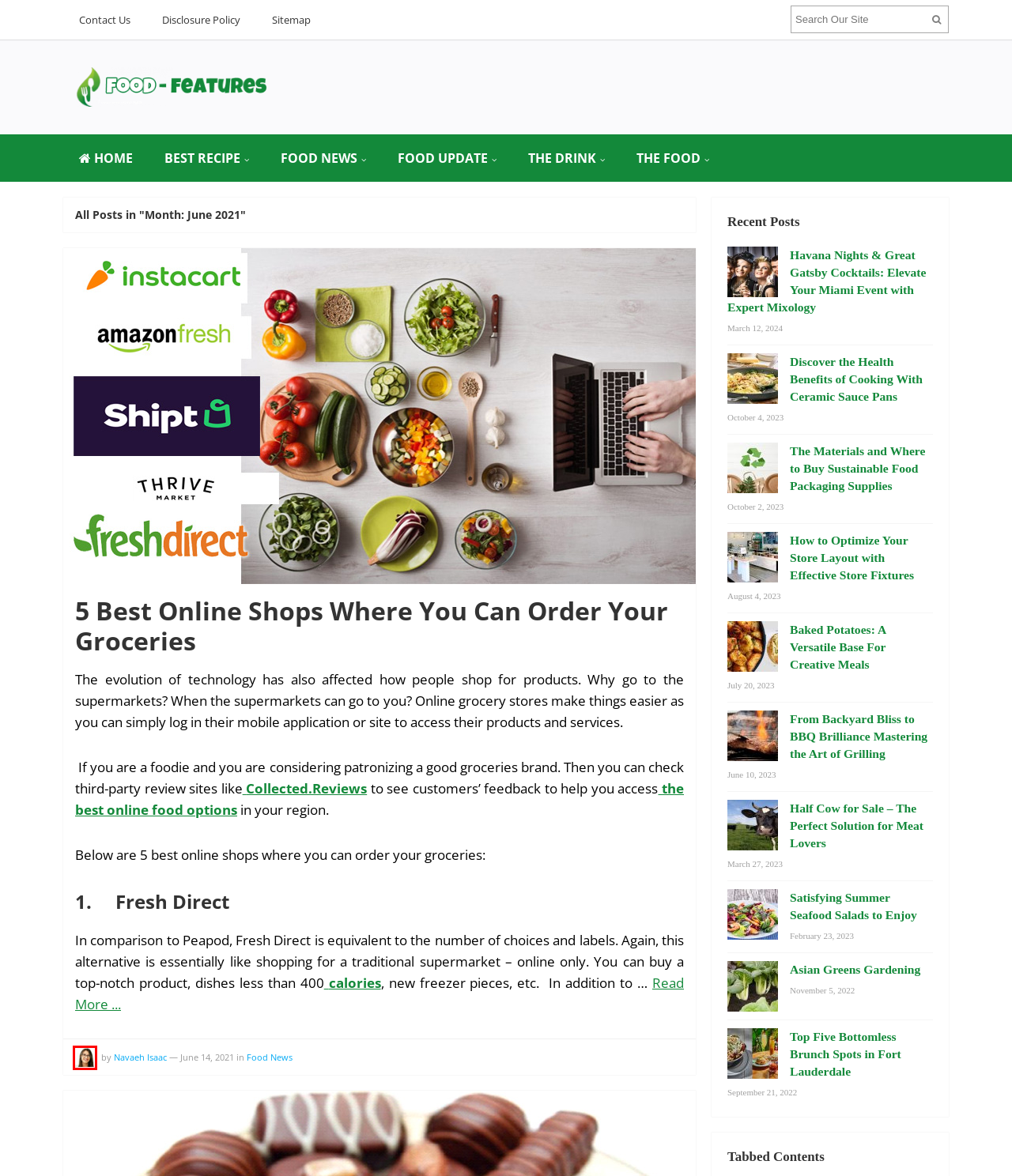You are looking at a screenshot of a webpage with a red bounding box around an element. Determine the best matching webpage description for the new webpage resulting from clicking the element in the red bounding box. Here are the descriptions:
A. THE FOOD | foodfeatures.net
B. FOOD UPDATE | foodfeatures.net
C. Food News | foodfeatures.net
D. Navaeh Isaac | foodfeatures.net
E. Asian Greens Gardening | foodfeatures.net
F. From Backyard Bliss to BBQ Brilliance Mastering the Art of Grilling | foodfeatures.net
G. Sitemap | foodfeatures.net
H. Half Cow for Sale – The Perfect Solution for Meat Lovers | foodfeatures.net

D